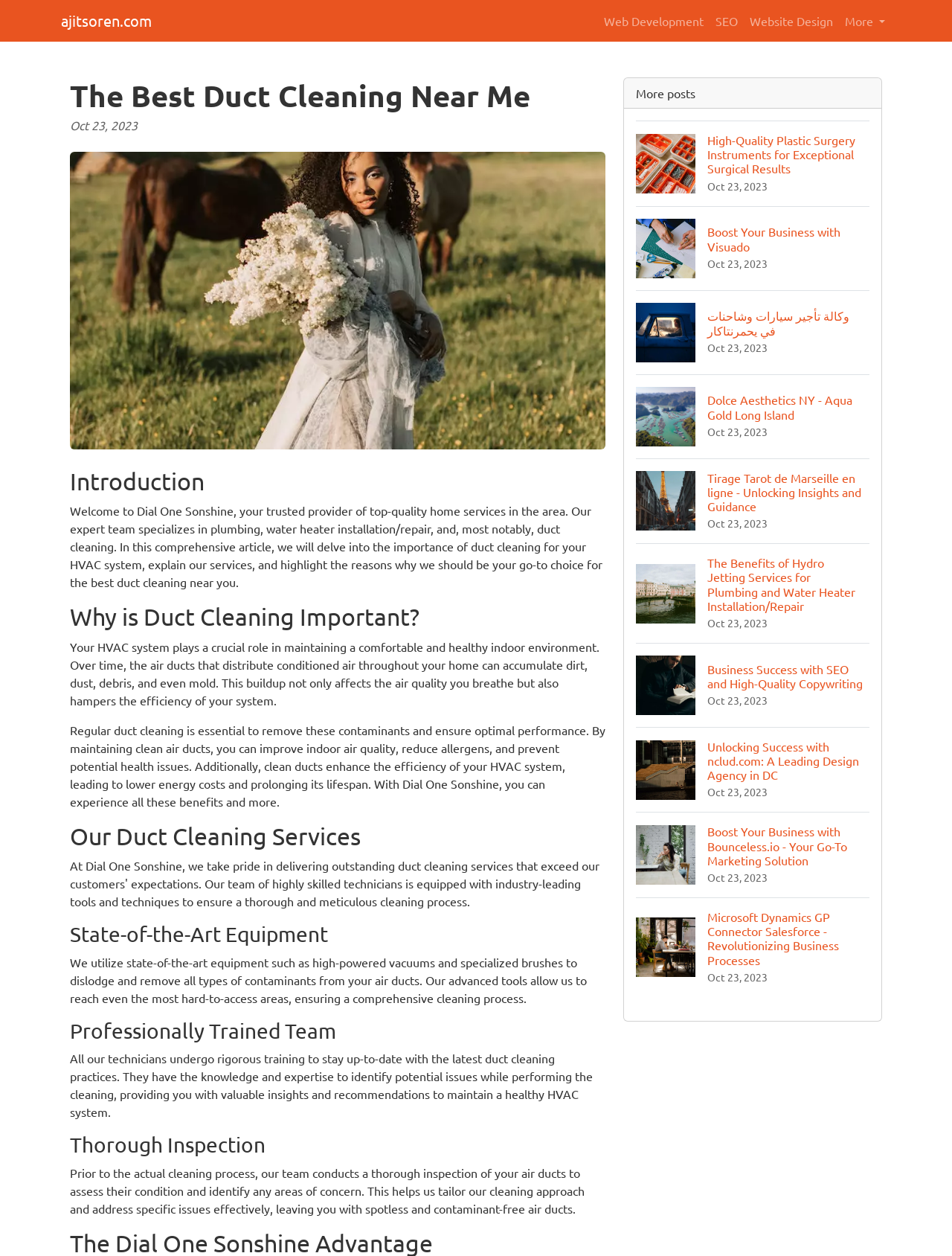How often should duct cleaning be done?
Answer the question with a single word or phrase by looking at the picture.

Regularly